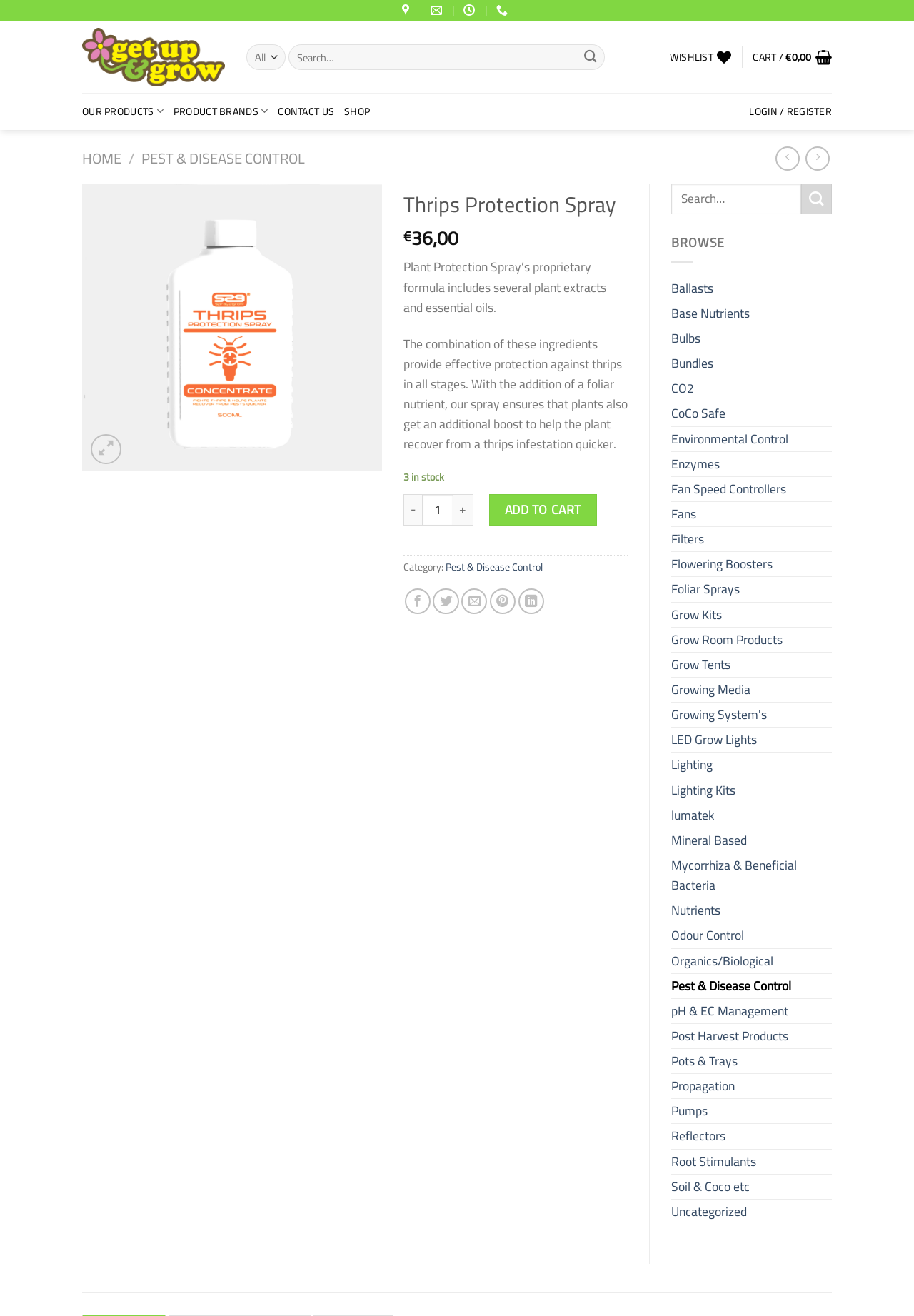Please reply to the following question using a single word or phrase: 
What is the minimum quantity of the product that can be purchased?

1